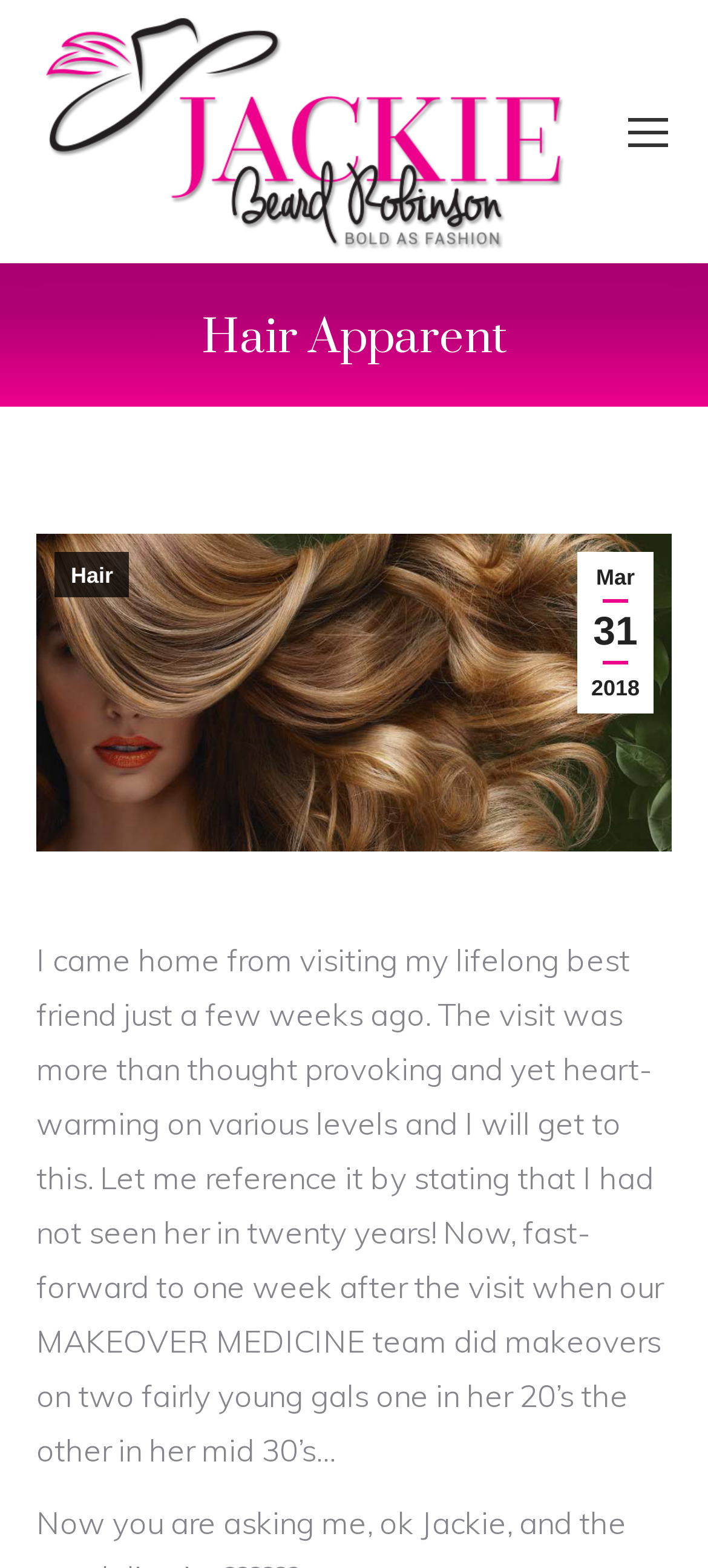Offer a detailed explanation of the webpage layout and contents.

The webpage appears to be a personal blog or journal entry by Jackie Beard Robinson, titled "Hair Apparent". At the top left corner, there is a link to the author's name, accompanied by an image of the author. Next to it, on the top right corner, is a link to a mobile menu icon.

Below the author's name and image, there is a heading that reads "Hair Apparent". Underneath the heading, there is a static text that says "You are here:", followed by a breadcrumb trail of links, including "Mar 31 2018" and "Hair". 

To the right of the breadcrumb trail, there is a large image that takes up most of the width of the page. Below the image, there is a block of text that describes the author's visit to their lifelong best friend, which was both thought-provoking and heart-warming. The text also mentions a makeover event that the author's team, "MAKEOVER MEDICINE", did for two young women.

At the bottom right corner of the page, there is a link to "Go to Top", accompanied by a small image. This suggests that the page may have a long scrollable content, and the link allows users to quickly navigate back to the top of the page.